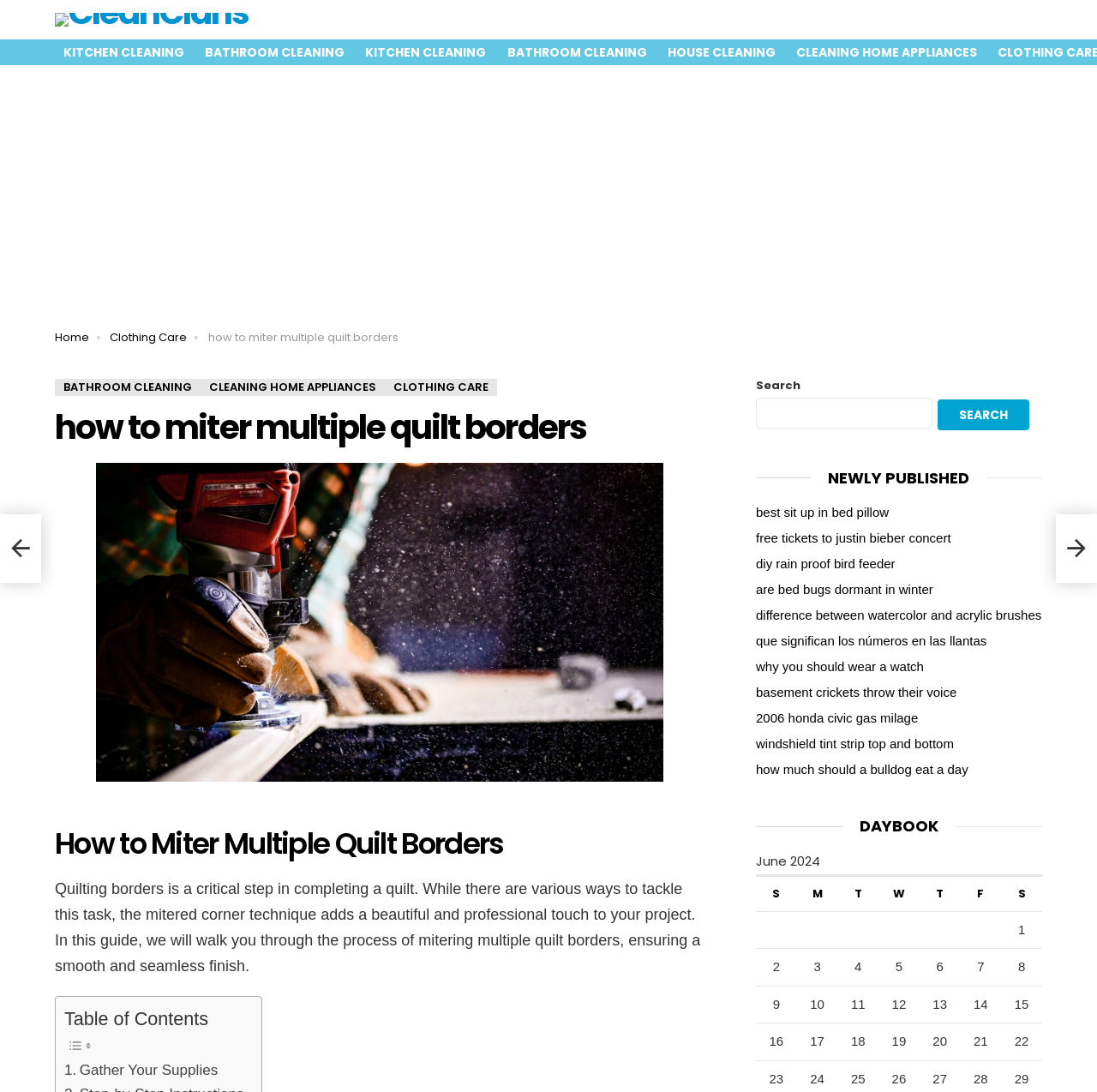Articulate a detailed summary of the webpage's content and design.

This webpage is about quilting, specifically focusing on the technique of mitering multiple quilt borders. The page has a header section at the top with a logo and several links to other cleaning-related topics. Below the header, there is a section with a heading "how to miter multiple quilt borders" and an image of a mitered corner. 

The main content of the page is divided into sections, with the first section providing an introduction to the importance of quilting borders and the benefits of using the mitered corner technique. This section also includes a table of contents. 

The page also features a search bar and a section with links to newly published articles on various topics, including home care, DIY projects, and lifestyle. Additionally, there is a calendar section with a grid layout, displaying the days of the week and numbers.

Throughout the page, there are several links to other articles and topics, as well as images and icons. The overall layout is organized, with clear headings and concise text, making it easy to navigate and find relevant information.